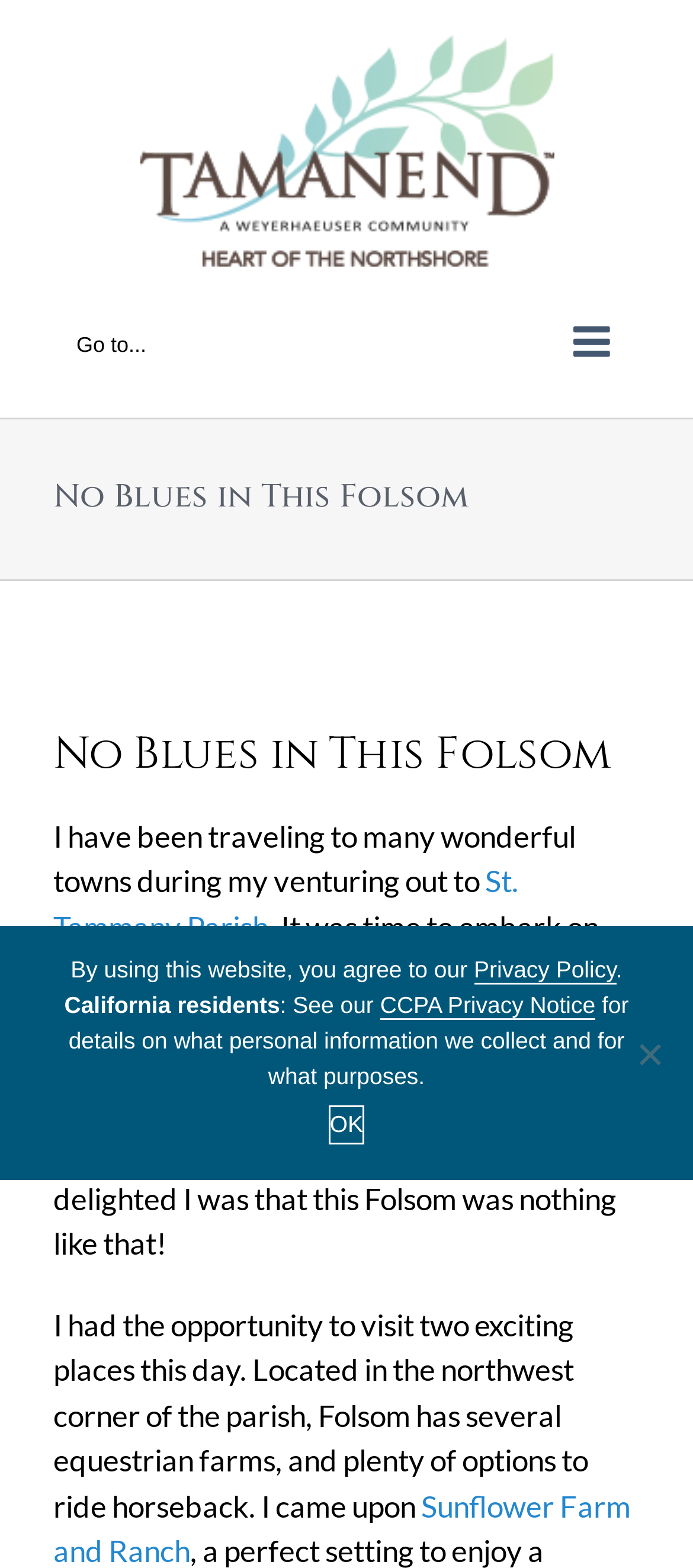Locate the headline of the webpage and generate its content.

No Blues in This Folsom